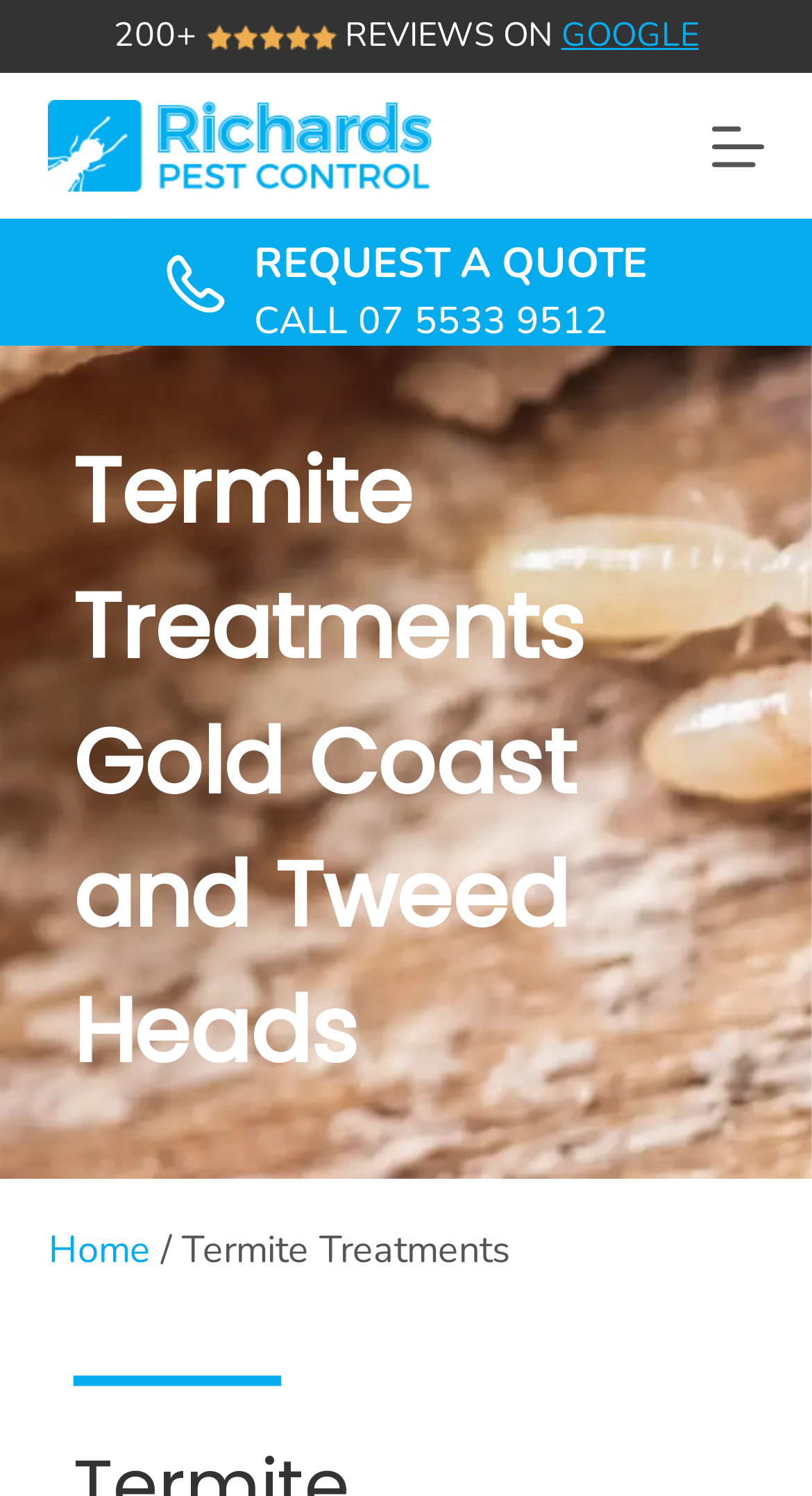Generate a thorough explanation of the webpage's elements.

The webpage is about Richards Pest Control, a company that provides termite treatments on the Gold Coast. At the top left corner, there is a link to skip to the content. Next to it, there is a static text "200+" and another static text "REVIEWS ON" with a link to "GOOGLE" on the right side. 

Below these elements, there is a link to "Richards Pest Control" with a corresponding image of the company's logo. On the right side of the logo, there is a button labeled "Menu". 

Further down, there is a call-to-action link "REQUEST A QUOTE CALL 07 5533 9512" with a small image on the left side. Below this link, there is a heading that reads "Termite Treatments Gold Coast and Tweed Heads". 

On the bottom left, there is a link to "Home" followed by a static text "/" and another image. The overall structure of the webpage is divided into sections, with clear headings and concise text, providing information about the company's services.